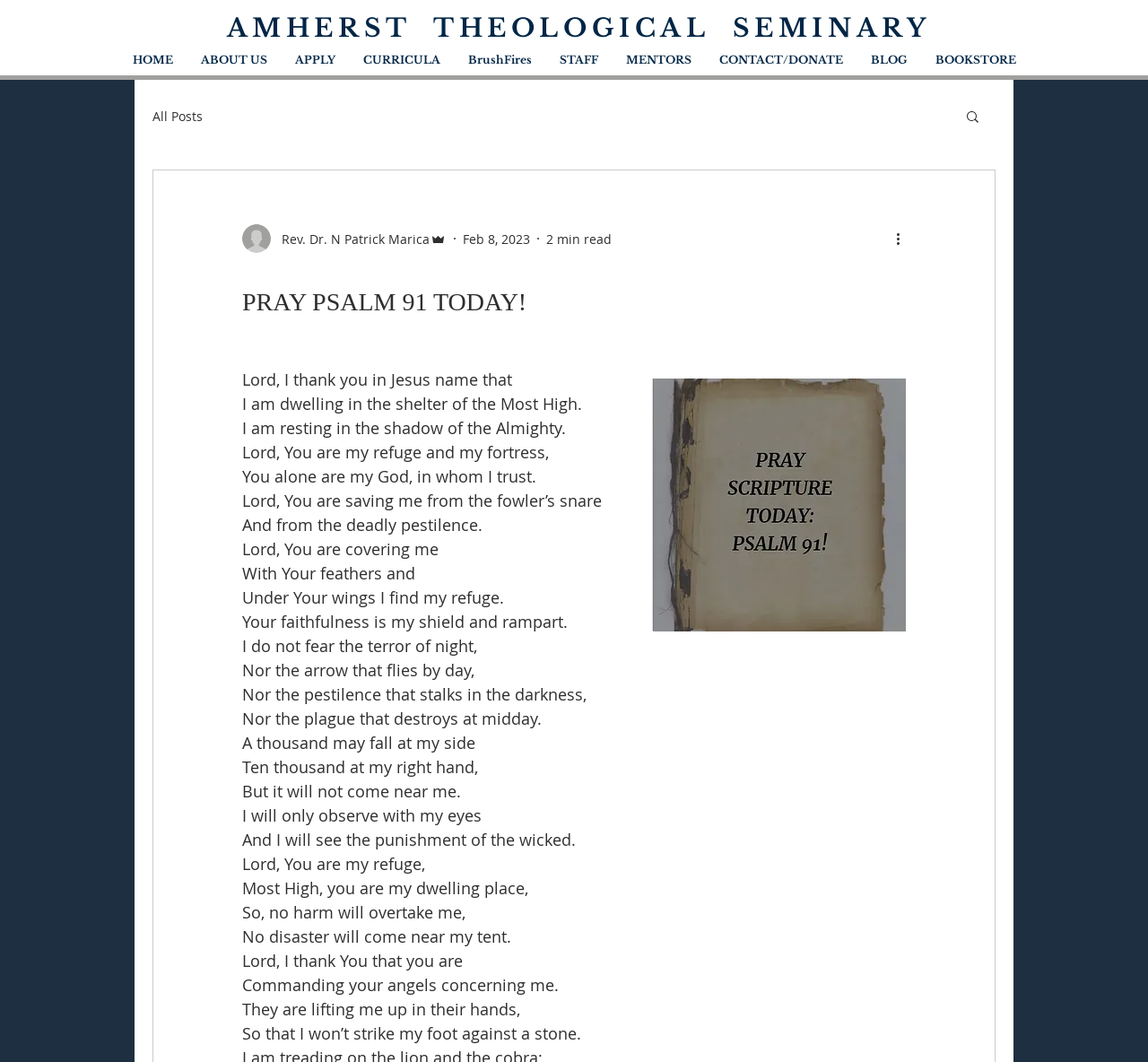What is the title of the blog post?
Provide a thorough and detailed answer to the question.

I found the answer by looking at the heading element with the text 'PRAY PSALM 91 TODAY!' which is located below the navigation menu.